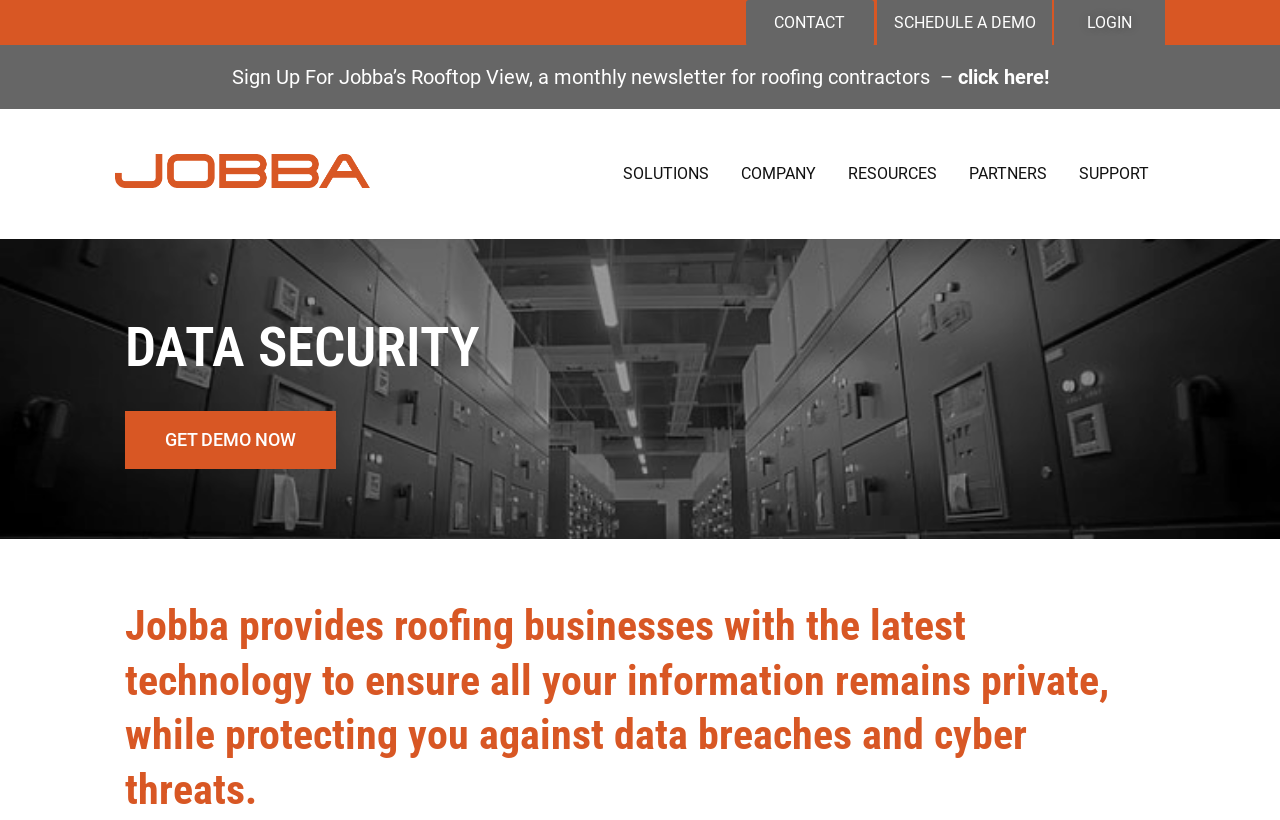Please specify the coordinates of the bounding box for the element that should be clicked to carry out this instruction: "Learn more about DATA SECURITY". The coordinates must be four float numbers between 0 and 1, formatted as [left, top, right, bottom].

[0.098, 0.377, 0.902, 0.471]